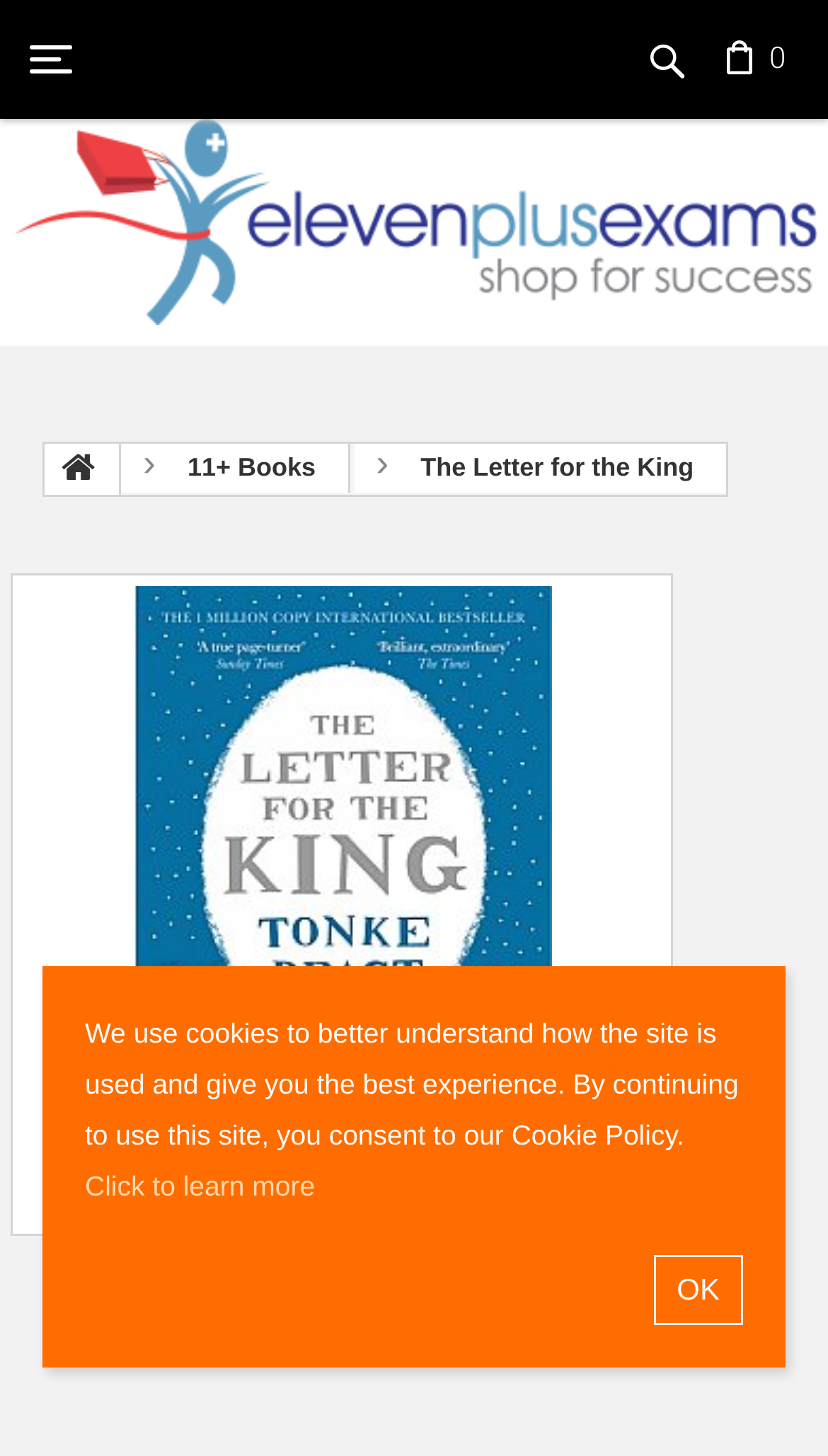Identify the coordinates of the bounding box for the element described below: "11+ Books". Return the coordinates as four float numbers between 0 and 1: [left, top, right, bottom].

[0.188, 0.304, 0.42, 0.339]